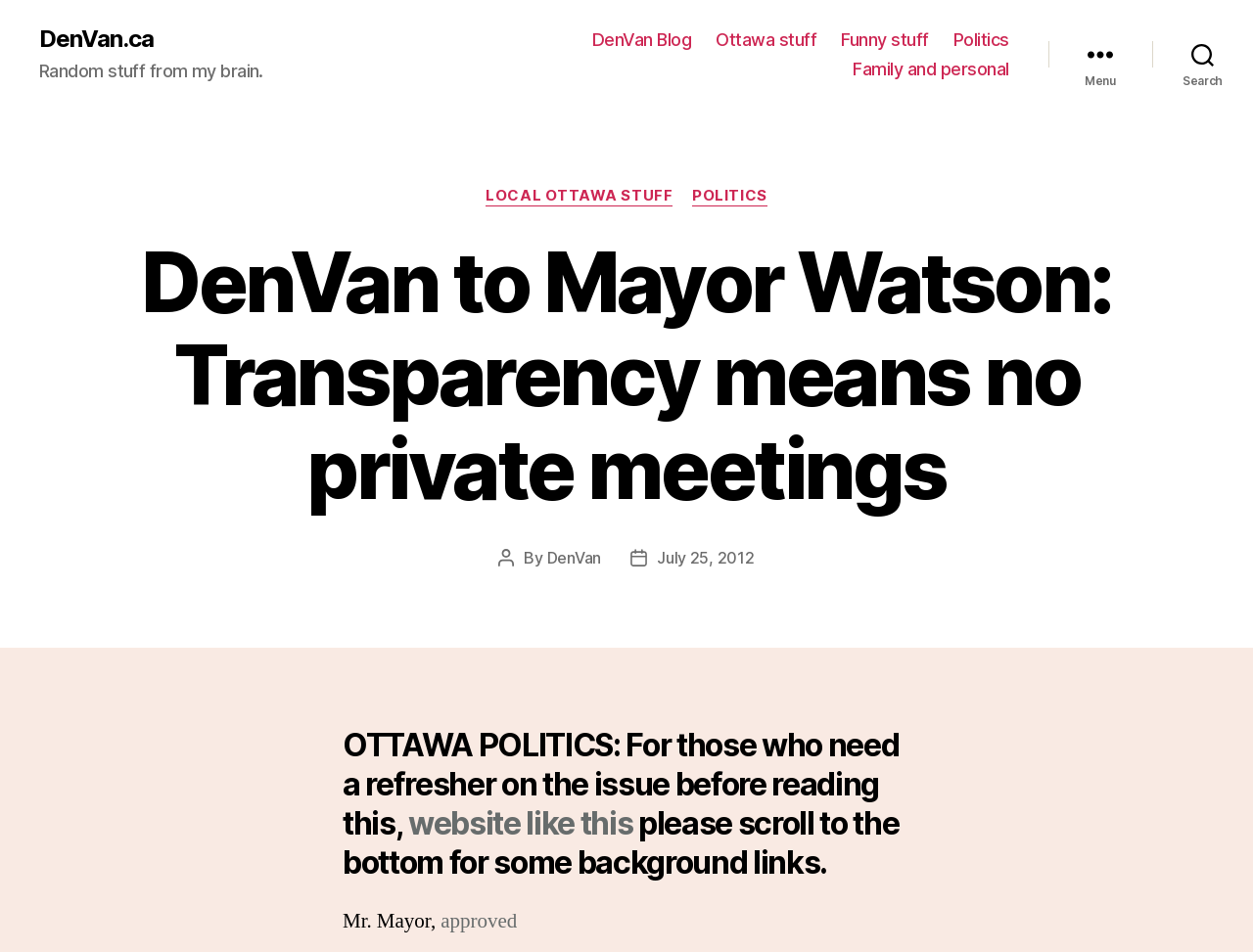Please find and report the bounding box coordinates of the element to click in order to perform the following action: "view LOCAL OTTAWA STUFF". The coordinates should be expressed as four float numbers between 0 and 1, in the format [left, top, right, bottom].

[0.388, 0.196, 0.537, 0.217]